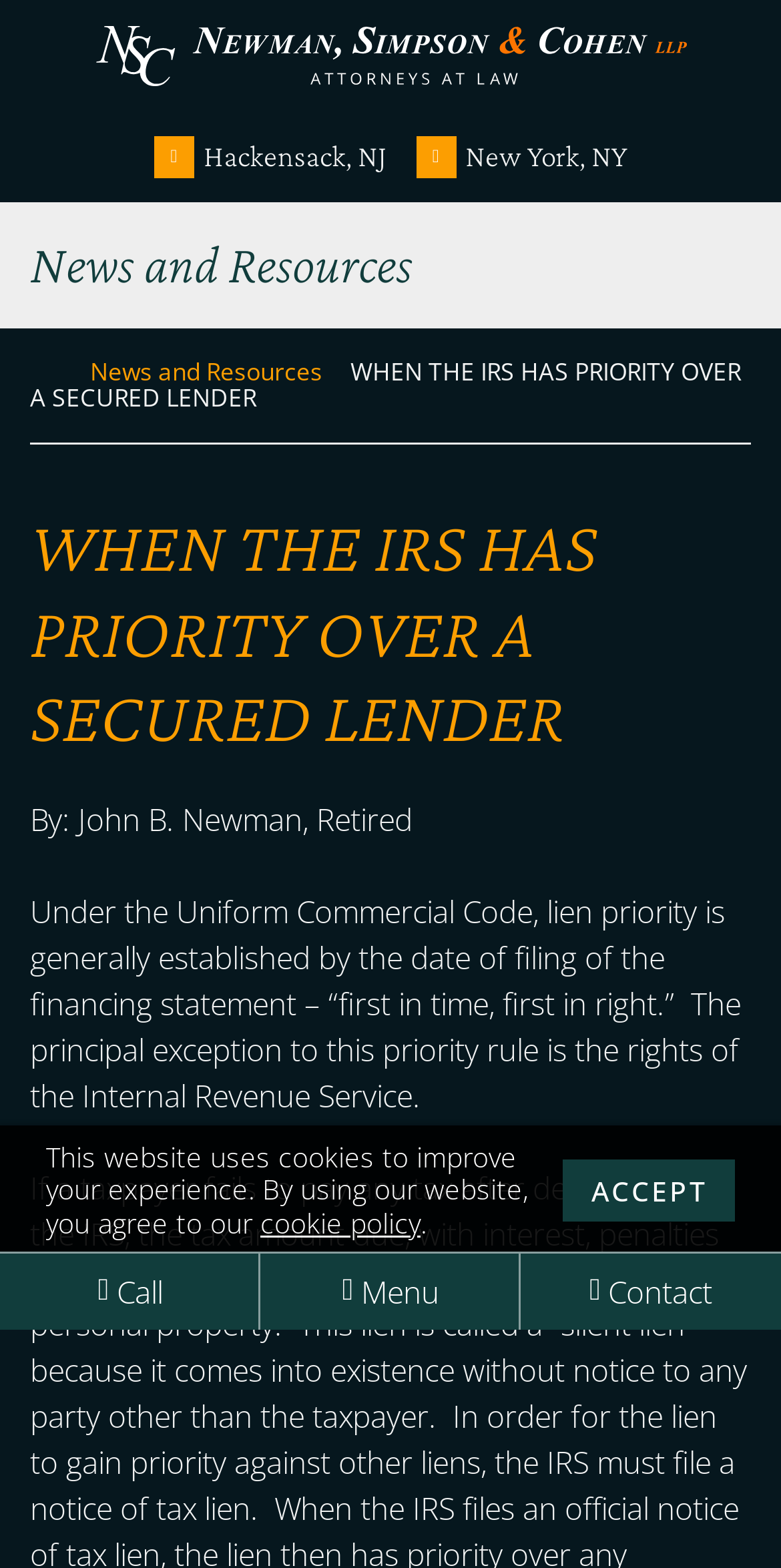Please determine the bounding box coordinates for the element with the description: "Return home".

[0.122, 0.016, 0.878, 0.055]